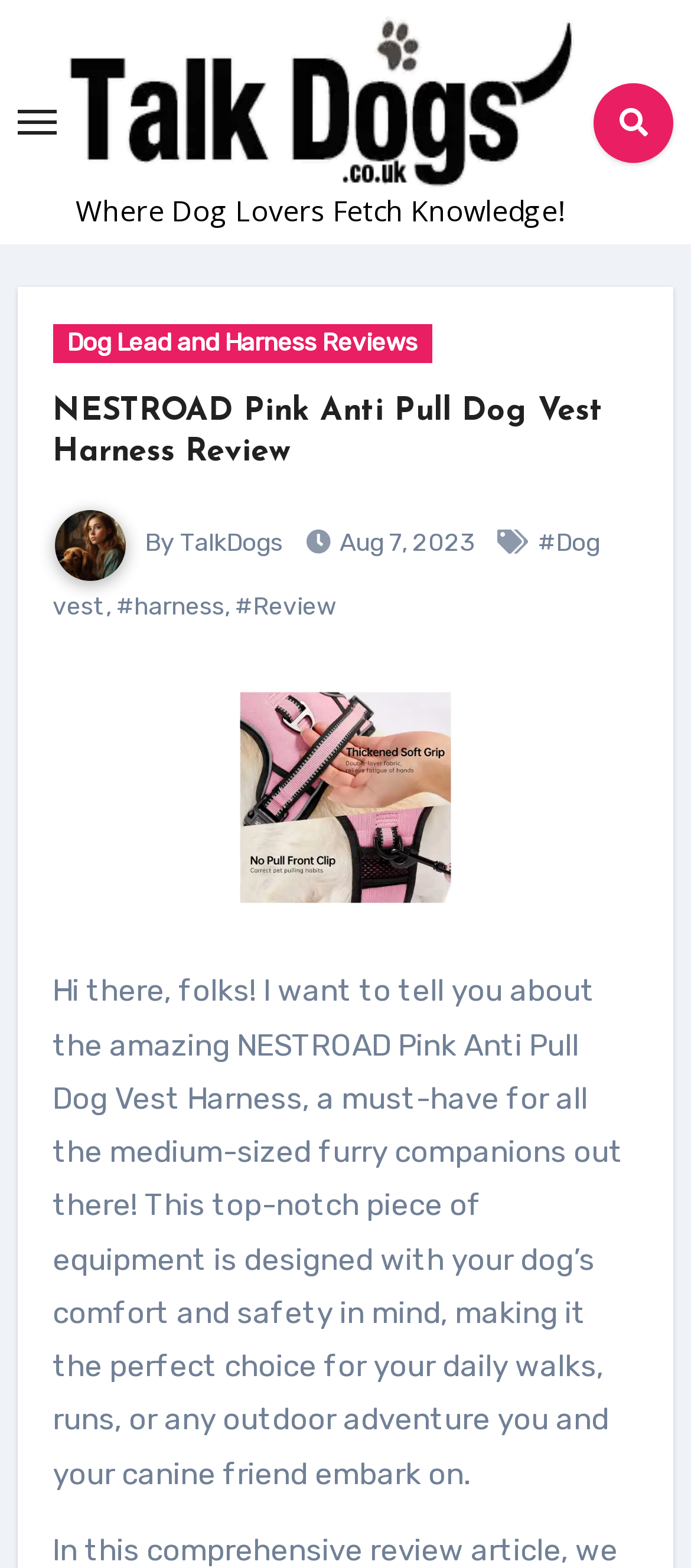Can you identify the bounding box coordinates of the clickable region needed to carry out this instruction: 'Click the Toggle navigation button'? The coordinates should be four float numbers within the range of 0 to 1, stated as [left, top, right, bottom].

[0.025, 0.07, 0.081, 0.086]